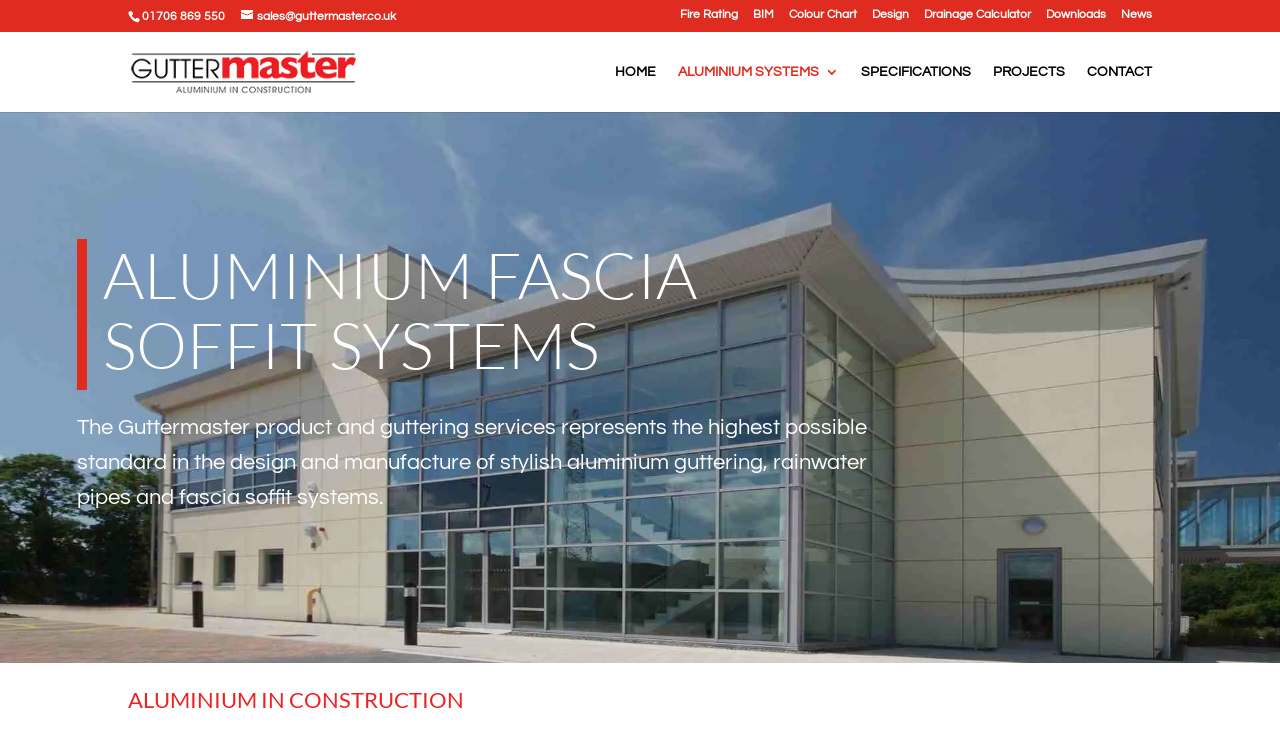What is Guttermaster?
Based on the image, please offer an in-depth response to the question.

Based on the webpage, Guttermaster is a brand that provides aluminium guttering systems, rainwater pipes, and fascia soffit systems. The logo of Guttermaster is displayed on the webpage, and the text 'The Guttermaster product and guttering services represents the highest possible standard...' suggests that Guttermaster is a company that specializes in aluminium guttering systems.